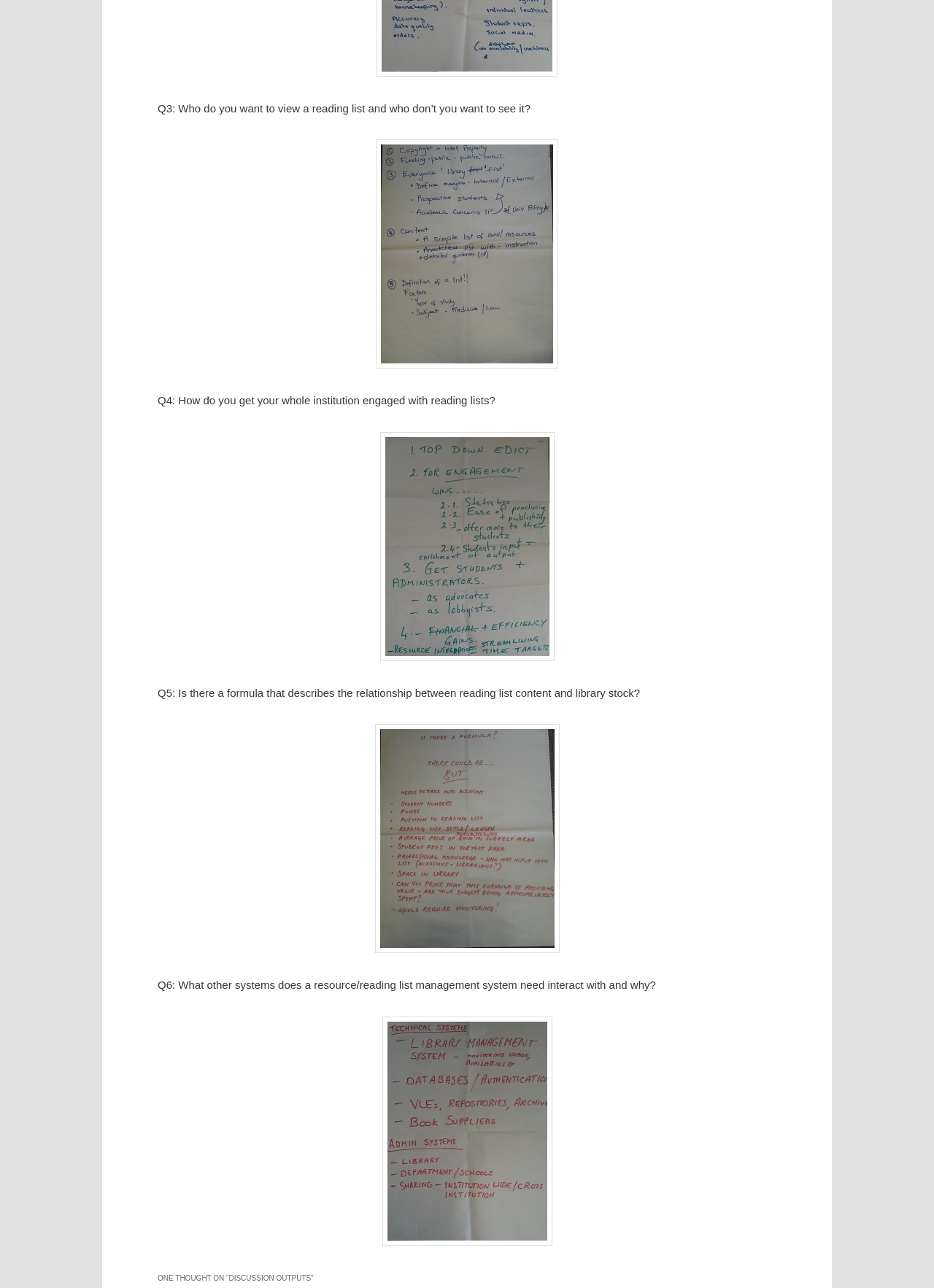What is the topic of Q3?
From the screenshot, supply a one-word or short-phrase answer.

Reading list